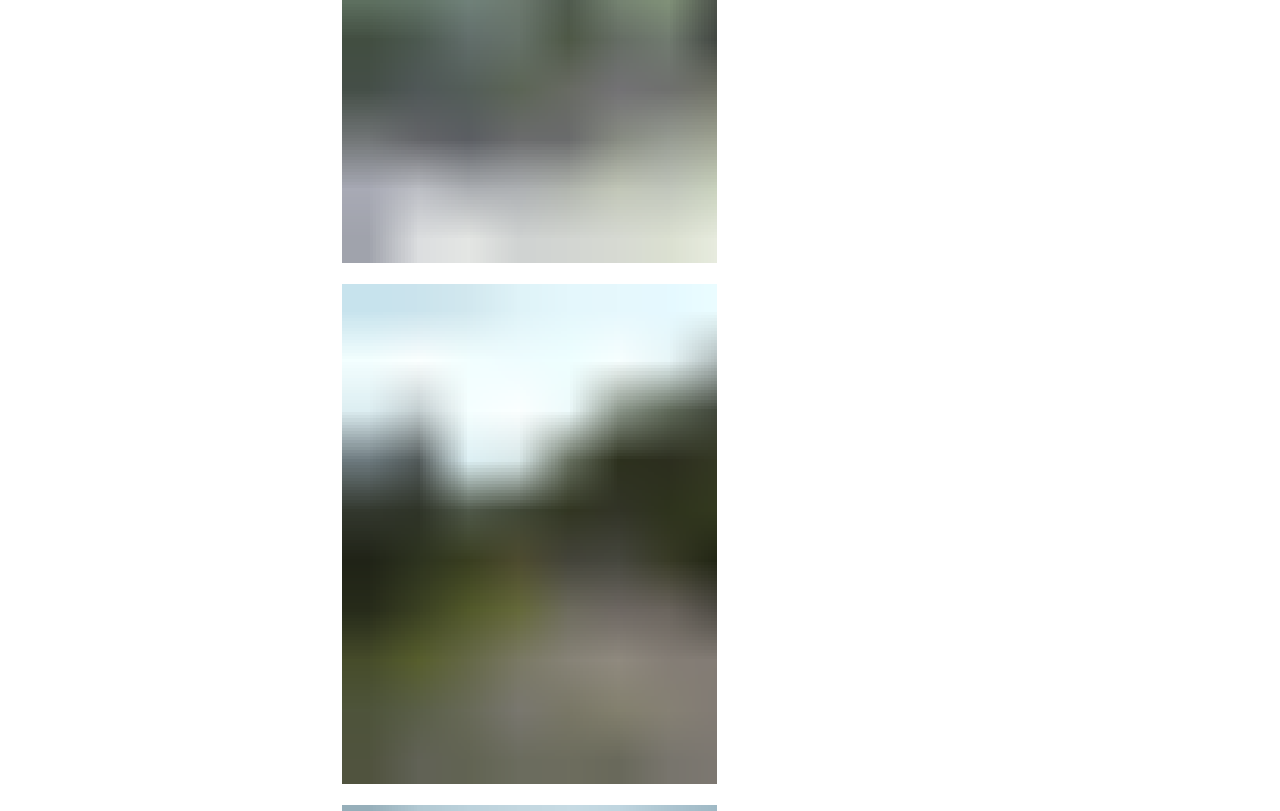Provide the bounding box coordinates for the specified HTML element described in this description: "title="like this post"". The coordinates should be four float numbers ranging from 0 to 1, in the format [left, top, right, bottom].

[0.737, 0.796, 0.766, 0.838]